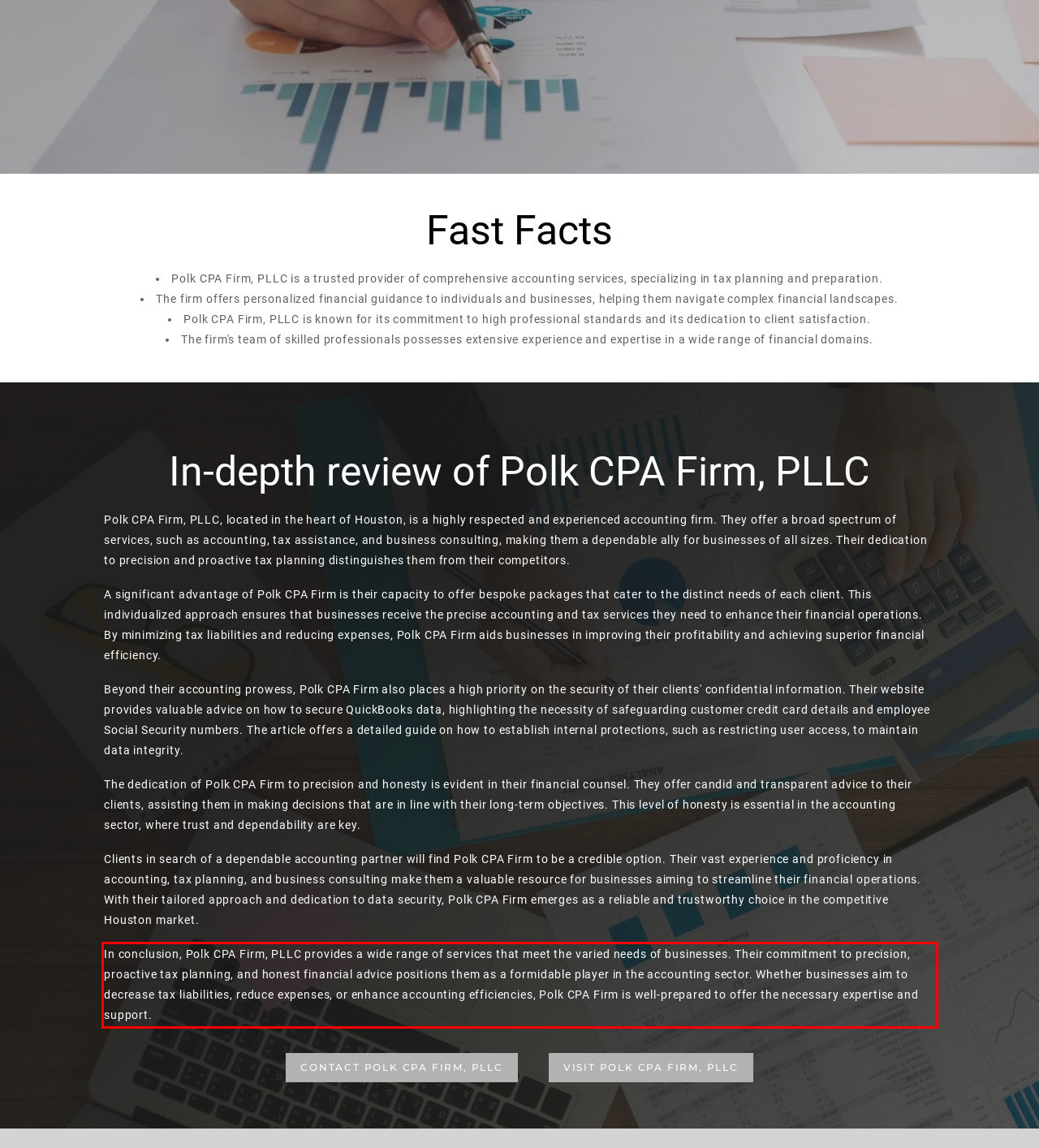Using the provided webpage screenshot, identify and read the text within the red rectangle bounding box.

In conclusion, Polk CPA Firm, PLLC provides a wide range of services that meet the varied needs of businesses. Their commitment to precision, proactive tax planning, and honest financial advice positions them as a formidable player in the accounting sector. Whether businesses aim to decrease tax liabilities, reduce expenses, or enhance accounting efficiencies, Polk CPA Firm is well-prepared to offer the necessary expertise and support.